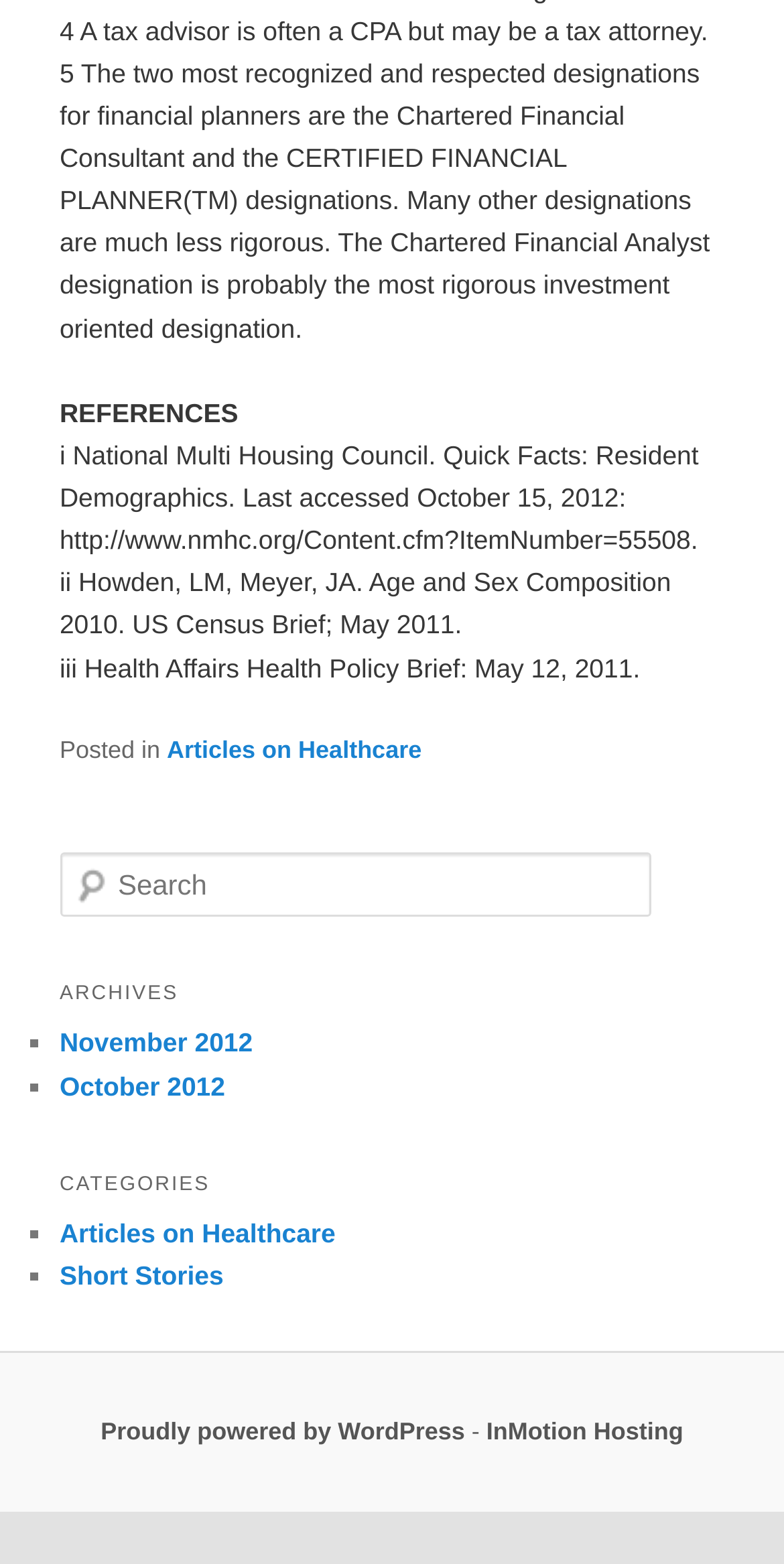From the webpage screenshot, predict the bounding box coordinates (top-left x, top-left y, bottom-right x, bottom-right y) for the UI element described here: October 2012

[0.076, 0.685, 0.287, 0.704]